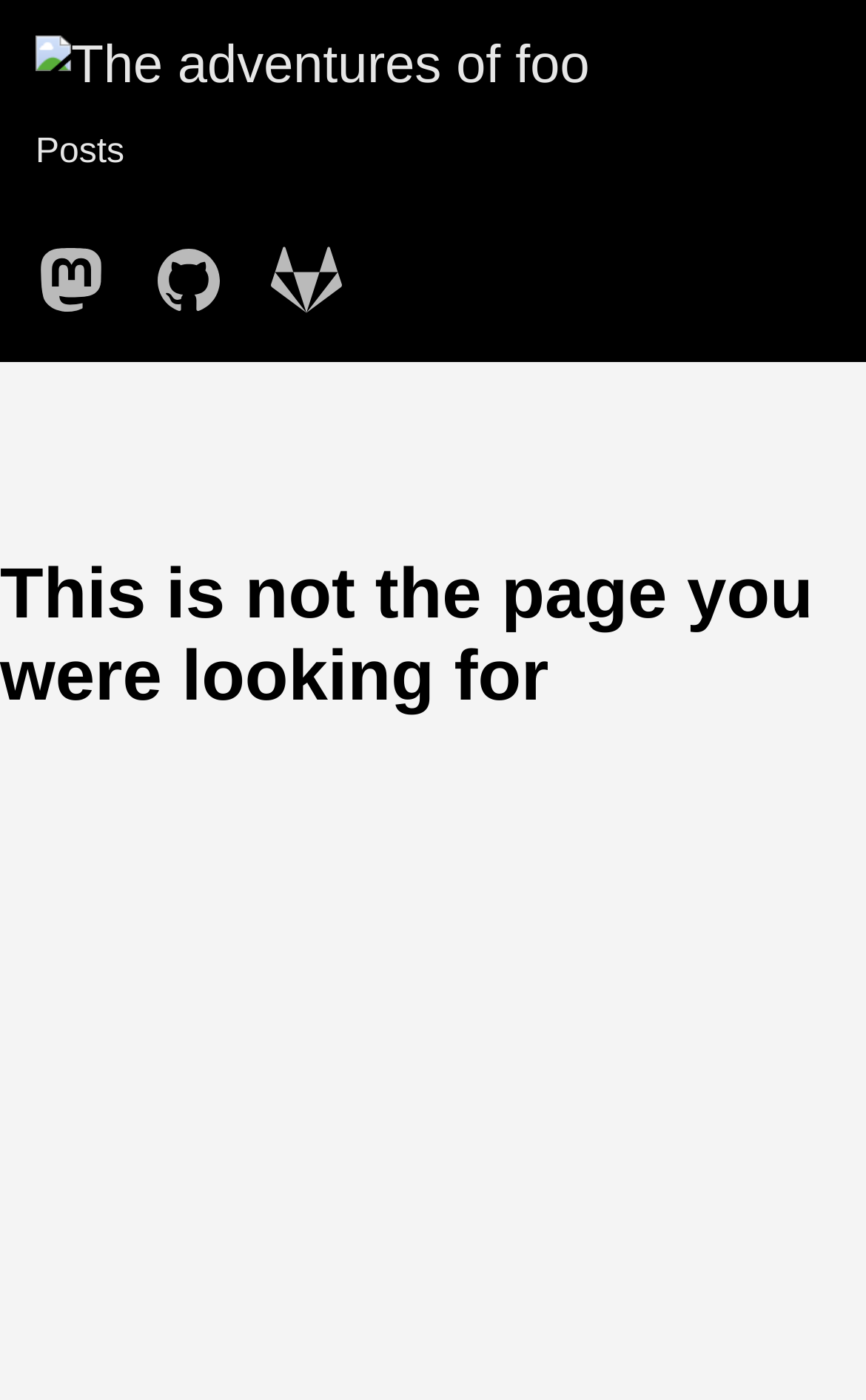Locate the UI element described by parent_node: Posts and provide its bounding box coordinates. Use the format (top-left x, top-left y, bottom-right x, bottom-right y) with all values as floating point numbers between 0 and 1.

[0.041, 0.025, 0.681, 0.069]